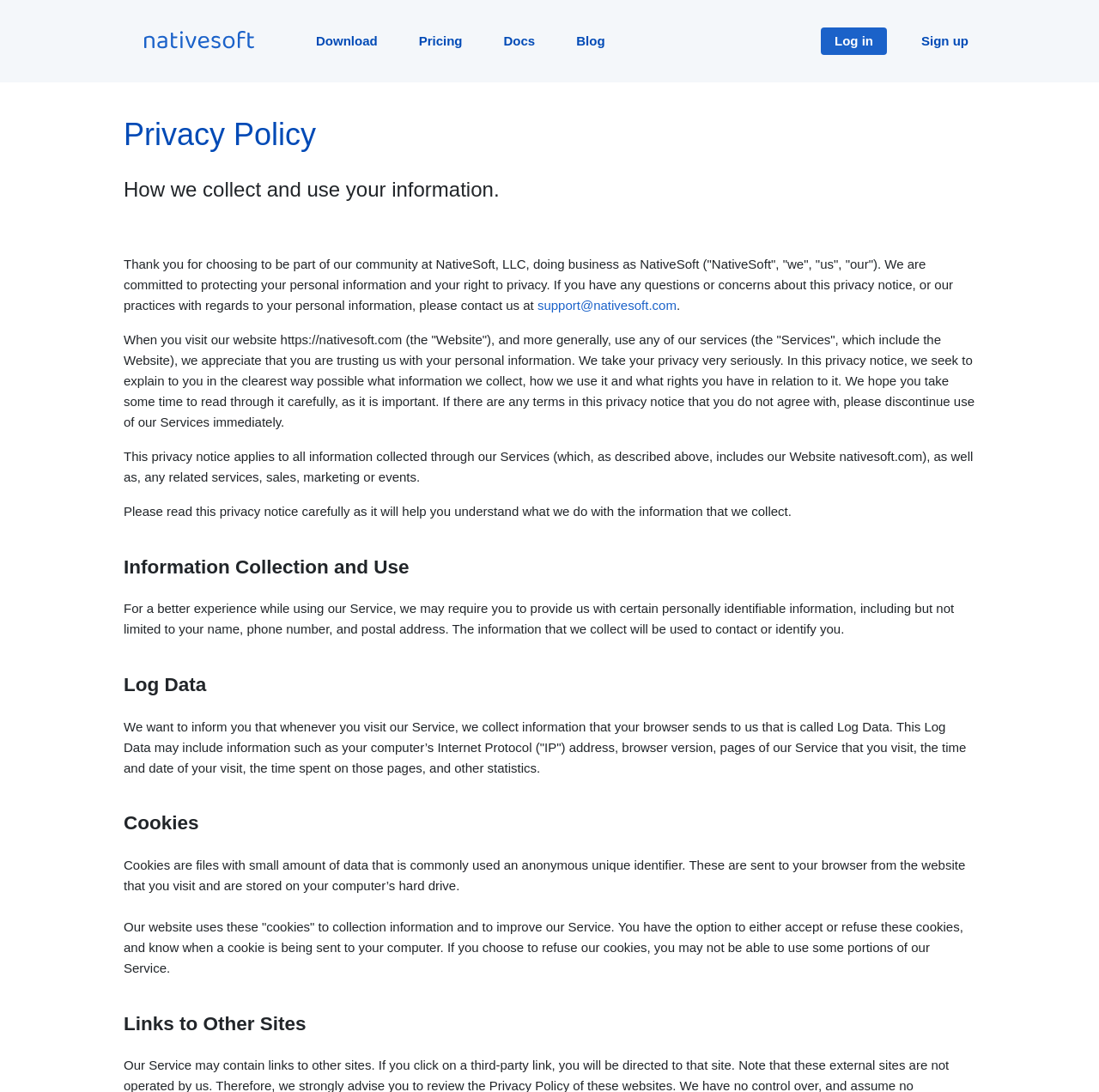Give a one-word or one-phrase response to the question: 
How can you contact NativeSoft regarding privacy concerns?

support@nativesoft.com